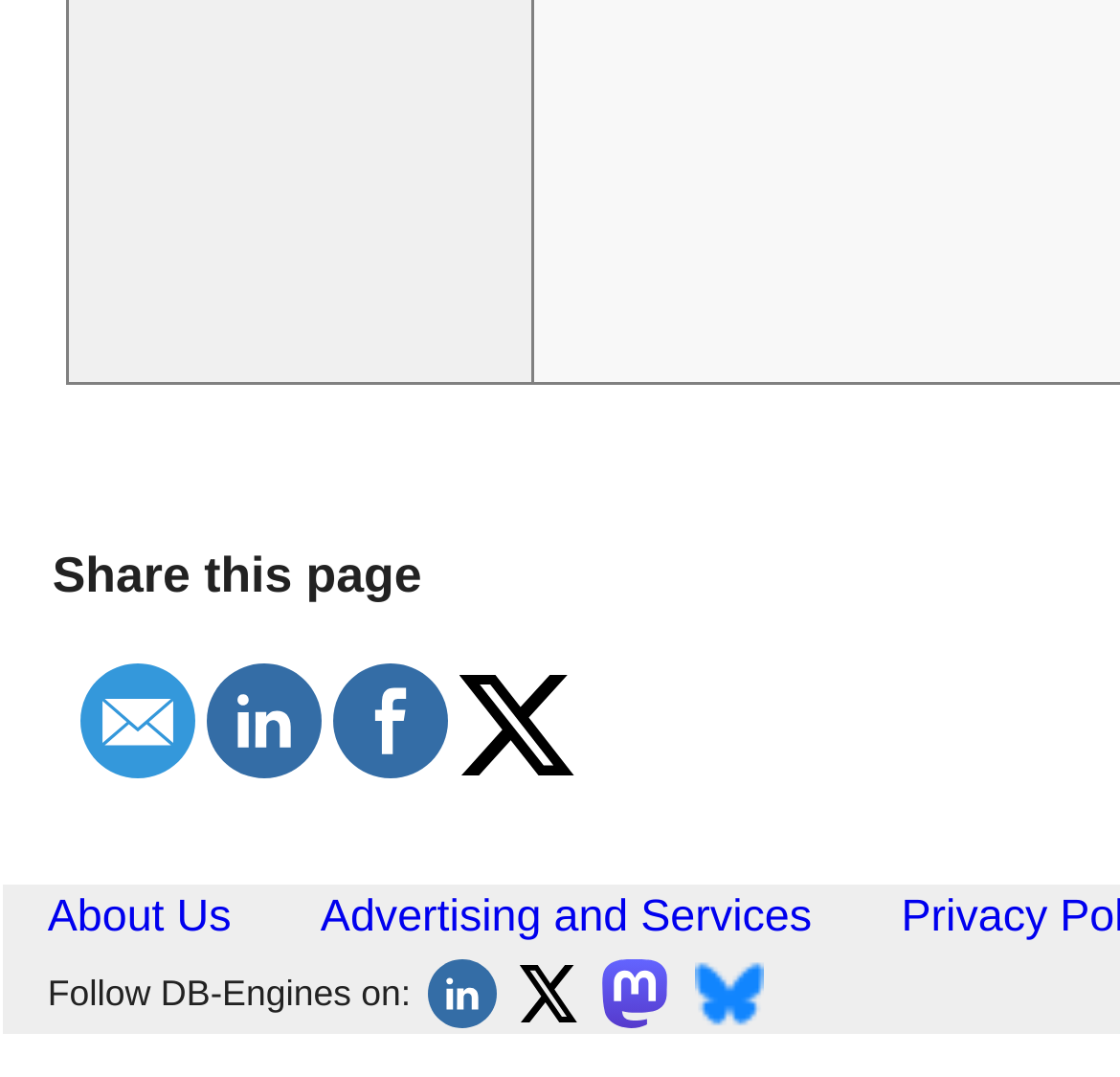How many links are available at the bottom of the webpage?
Please provide a single word or phrase as the answer based on the screenshot.

5